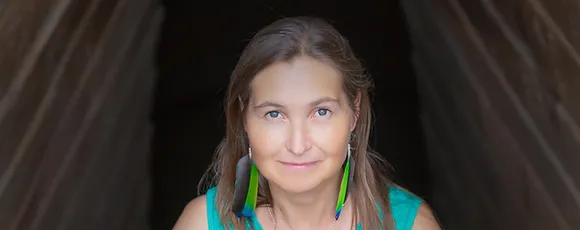What is the dominant color of the woman's top?
Please provide a single word or phrase answer based on the image.

Turquoise